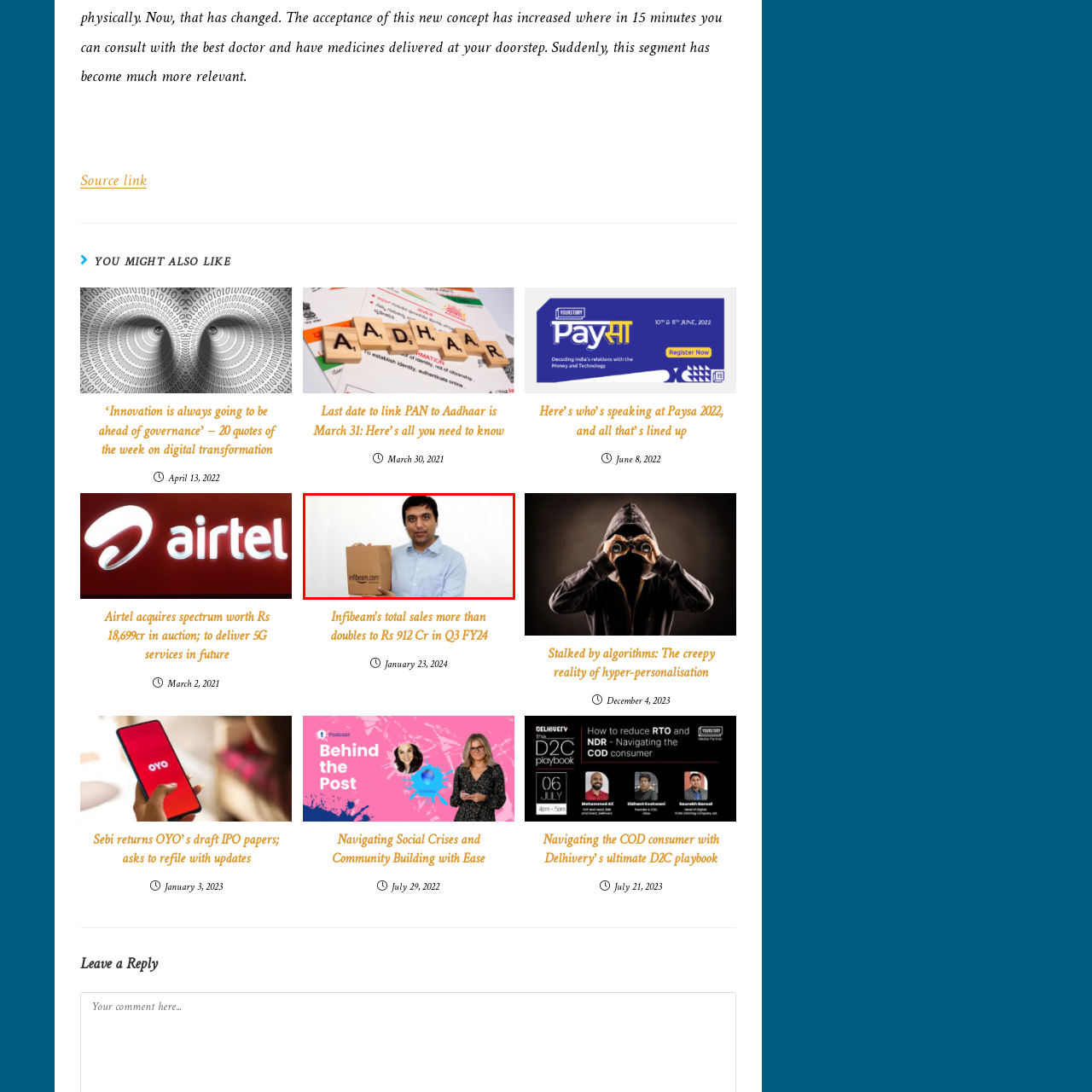What is the color of the man's shirt?
Analyze the content within the red bounding box and offer a detailed answer to the question.

The man in the image is dressed in a light blue shirt, which is a notable feature of his attire and helps to focus attention on him and the box he is holding.